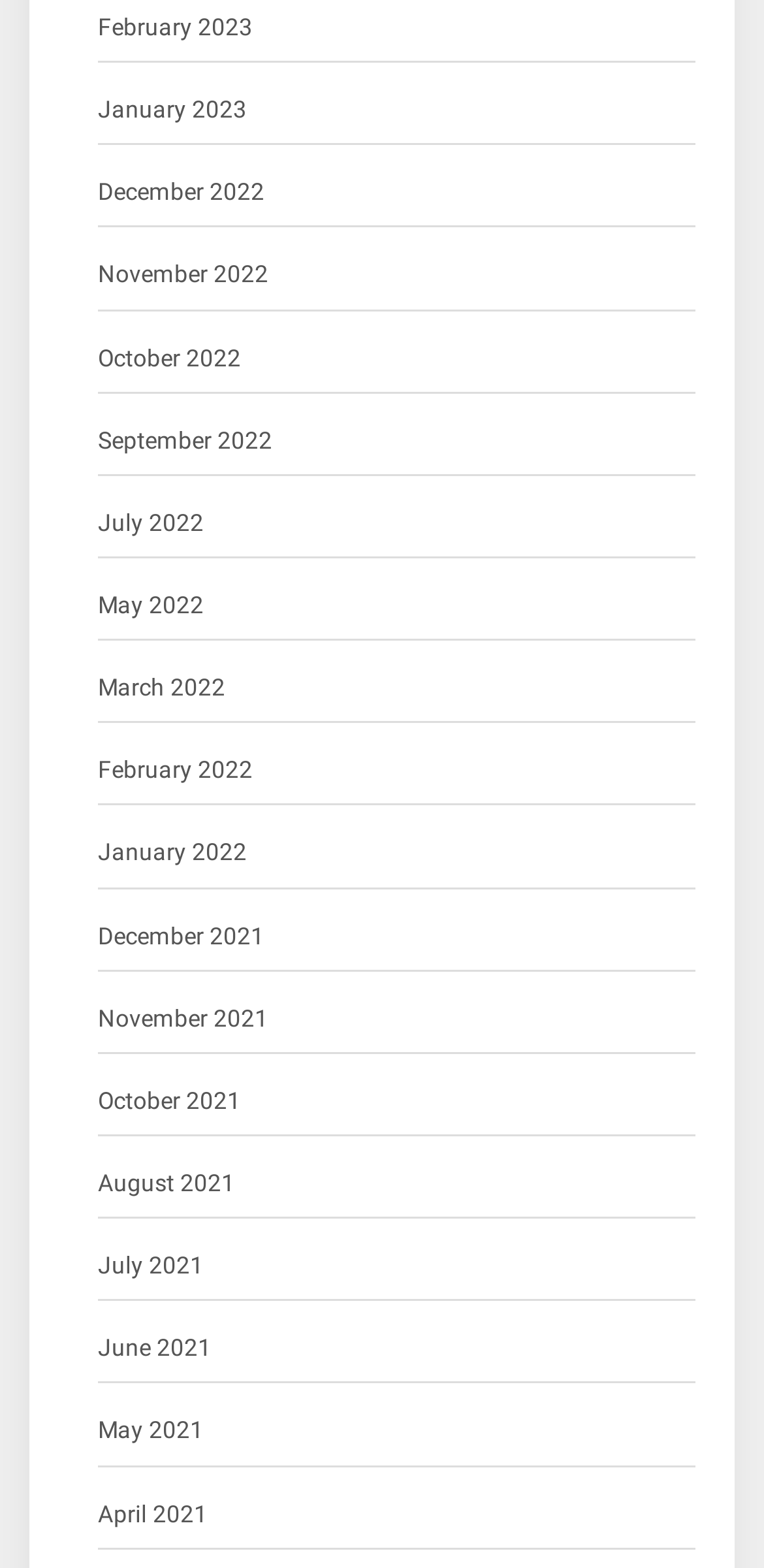Provide a short, one-word or phrase answer to the question below:
What is the most recent month listed?

February 2023